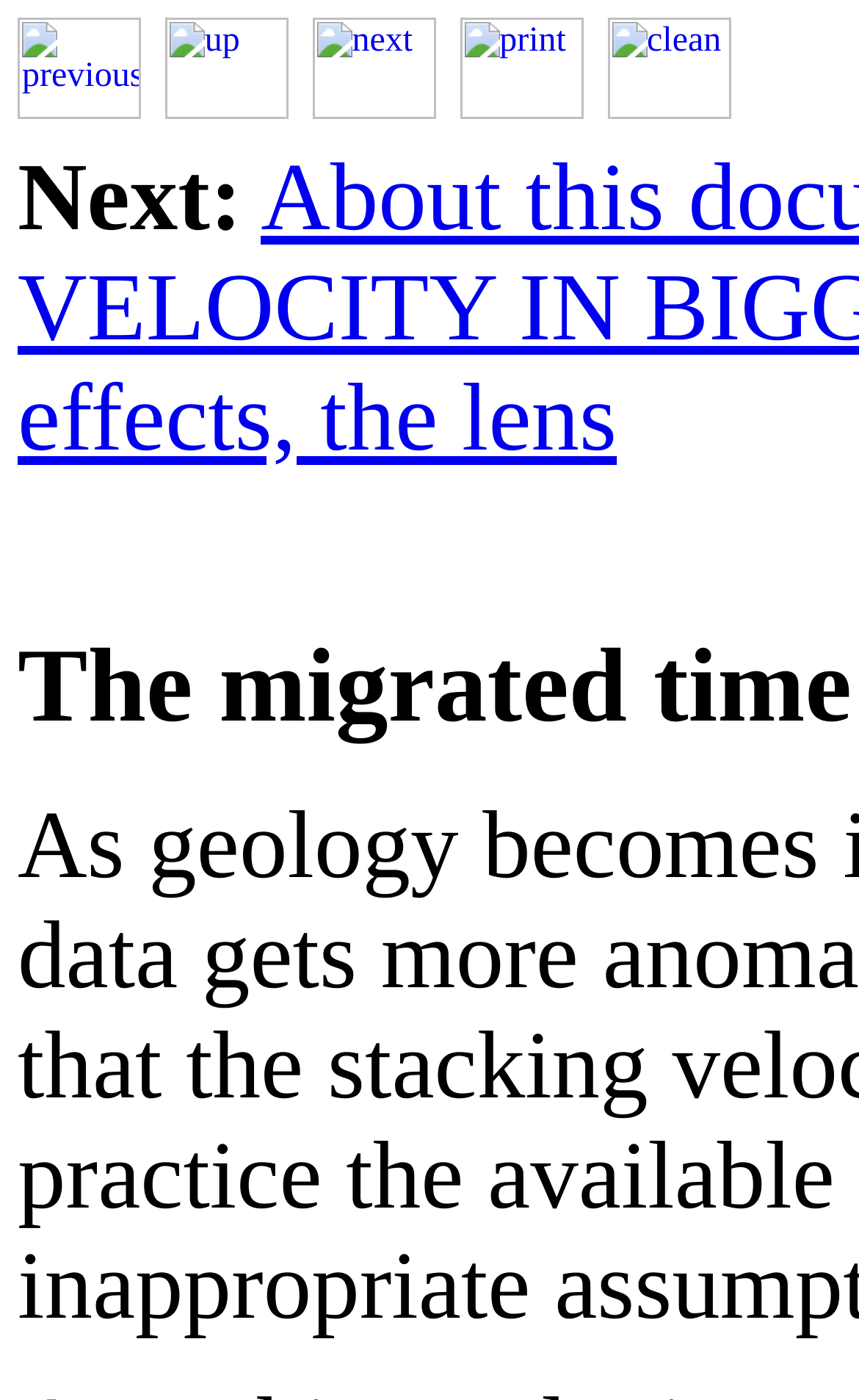Is the 'previous' link located at the top-left corner of the webpage?
Please provide a single word or phrase answer based on the image.

No